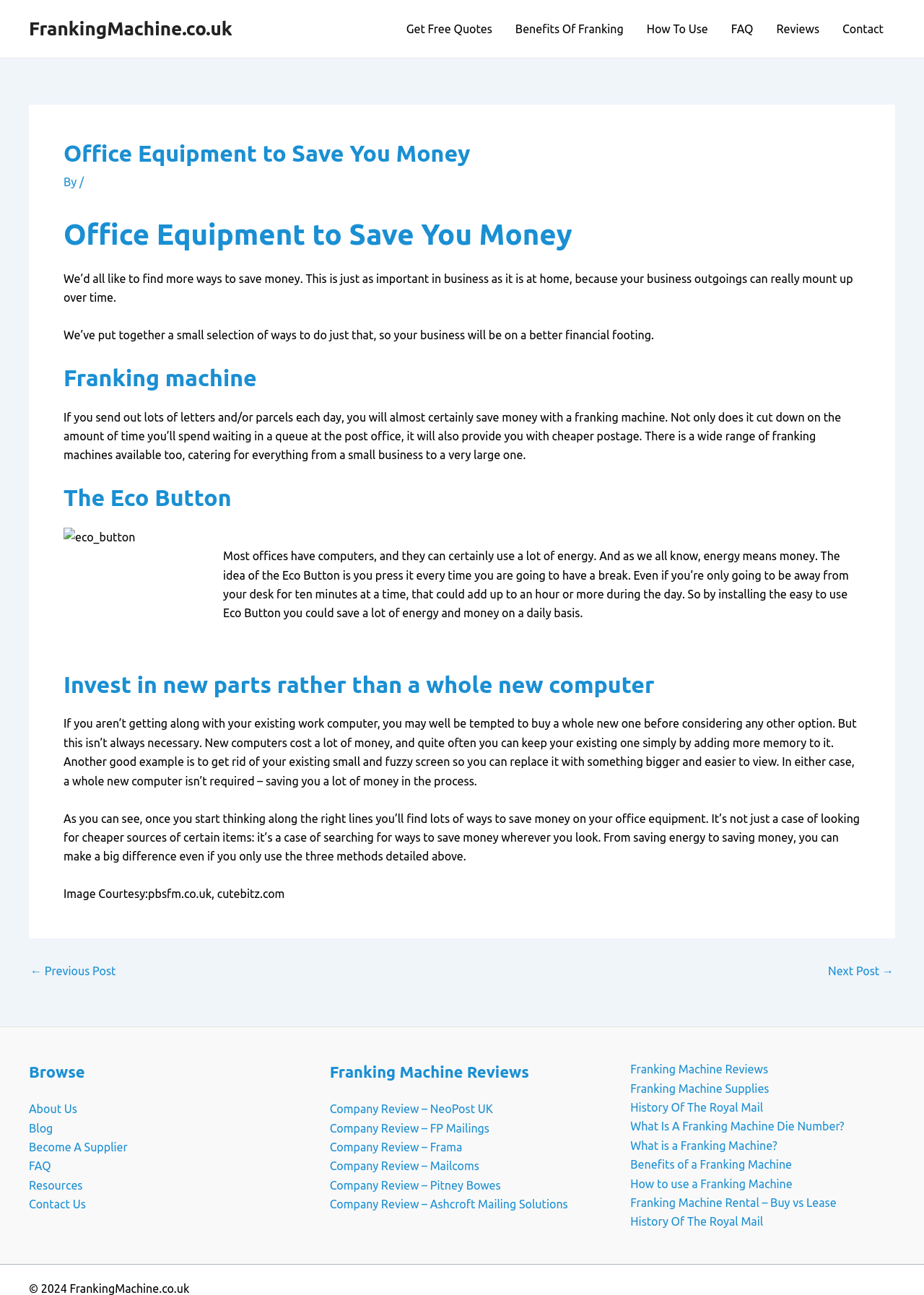From the webpage screenshot, predict the bounding box of the UI element that matches this description: "Blog".

[0.031, 0.866, 0.057, 0.876]